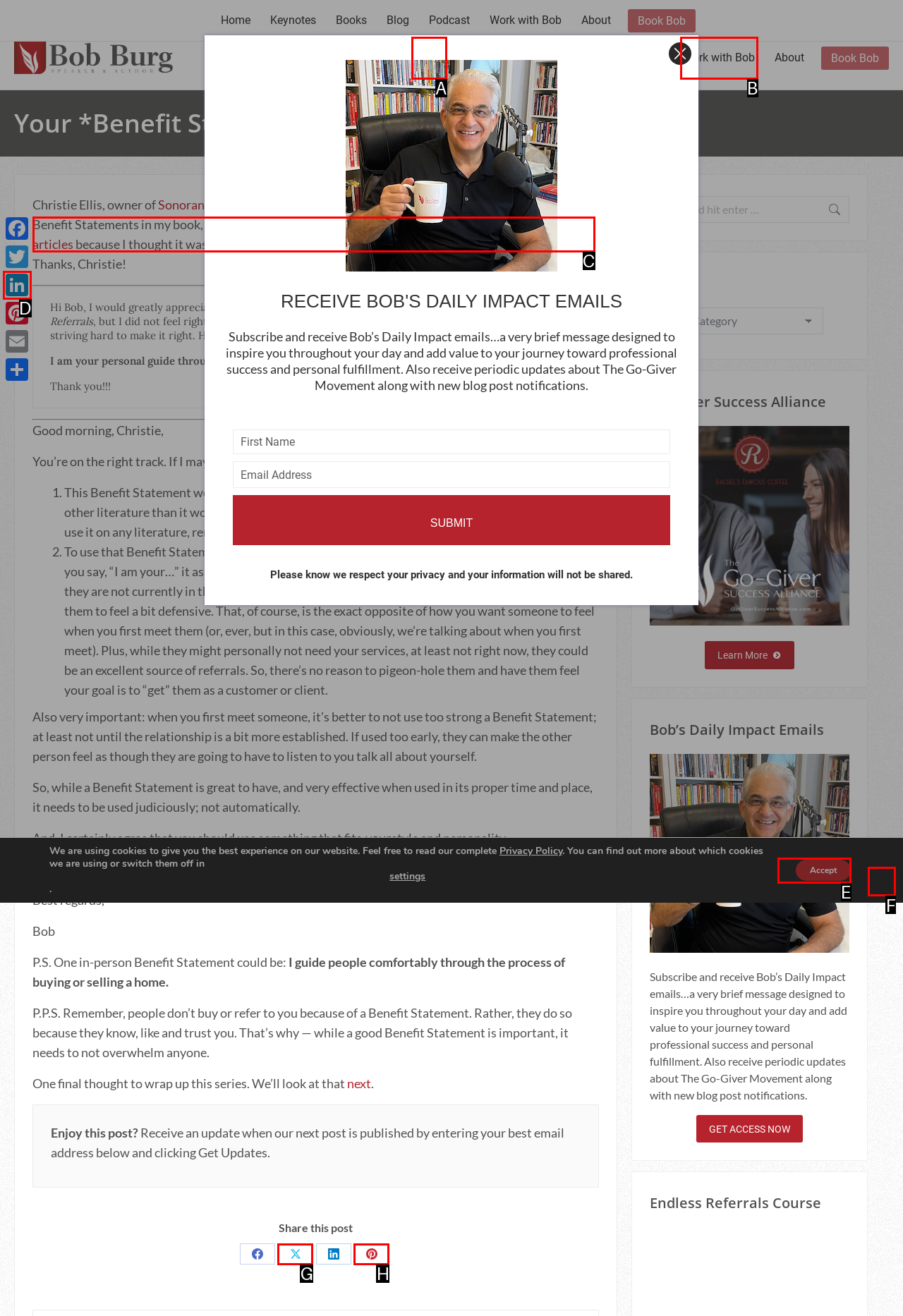Select the option I need to click to accomplish this task: Go to the top of the page
Provide the letter of the selected choice from the given options.

F